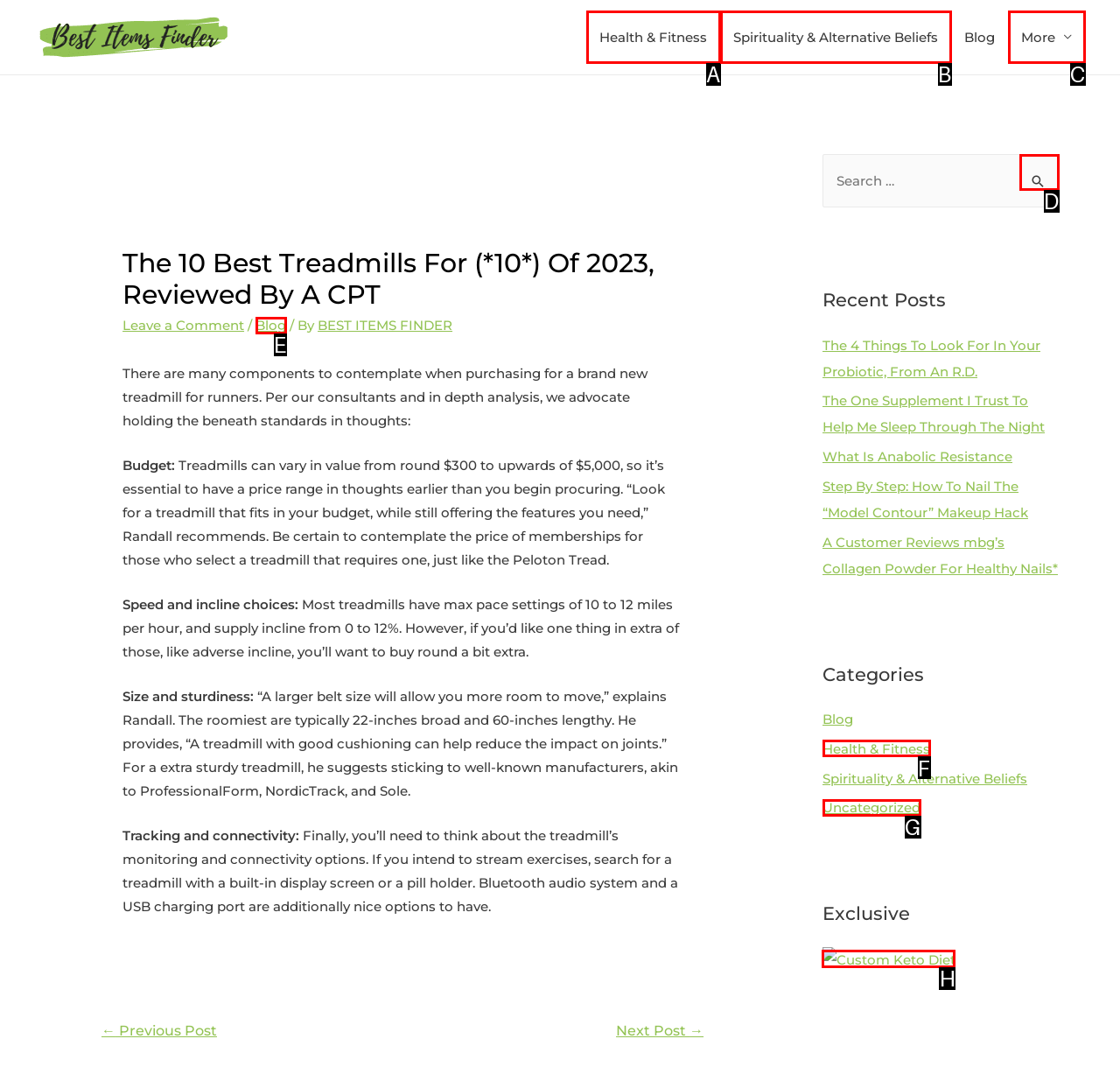Tell me which UI element to click to fulfill the given task: Click on the 'Custom Keto Diet' link. Respond with the letter of the correct option directly.

H